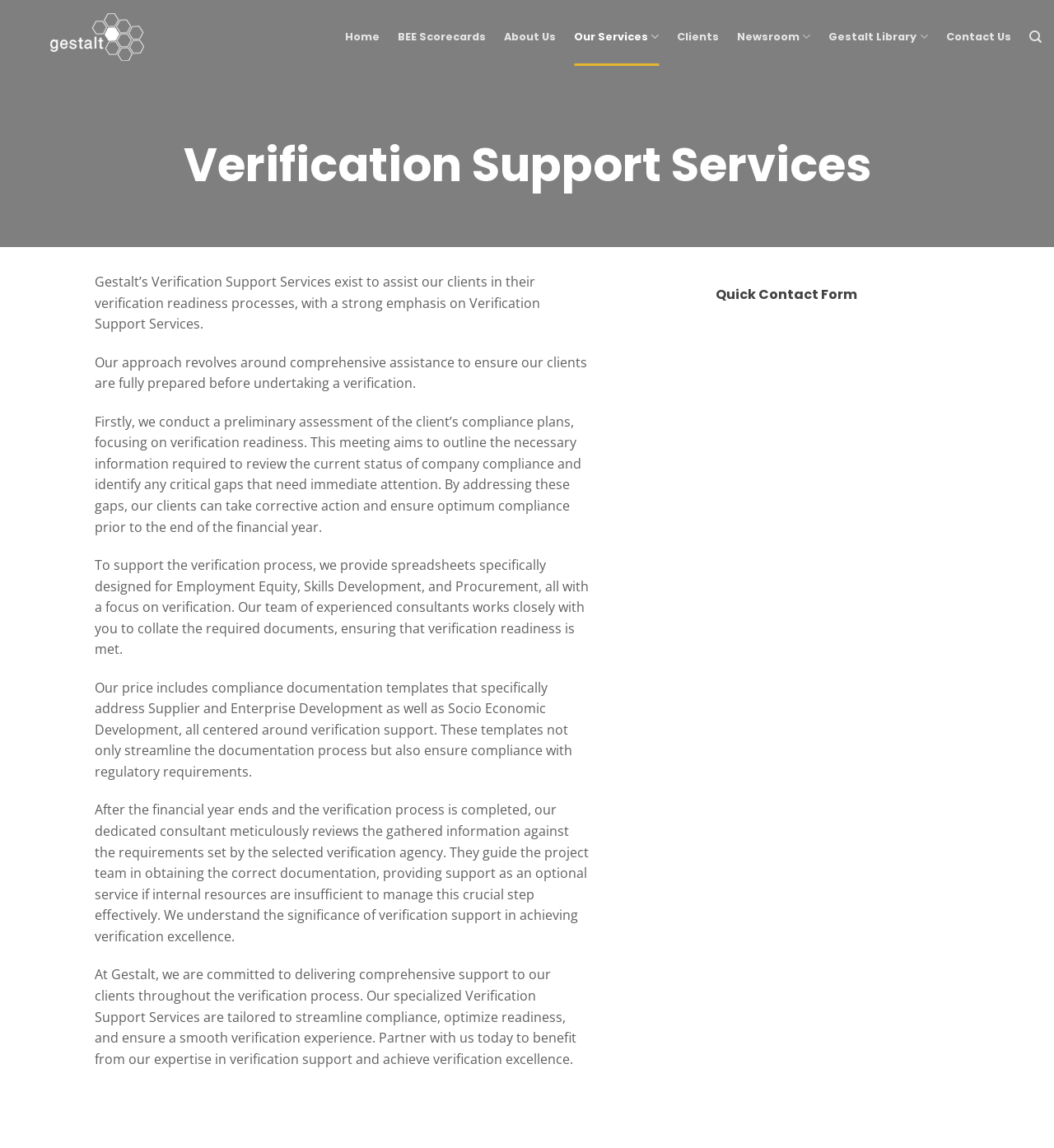Use a single word or phrase to answer the question:
How many links are in the top navigation menu?

8